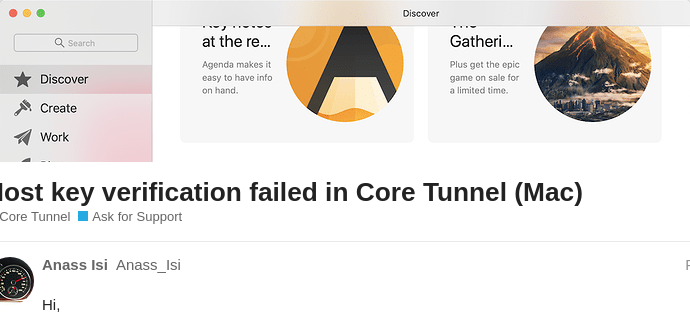Give a one-word or short-phrase answer to the following question: 
Who introduces the message?

Anass Isi